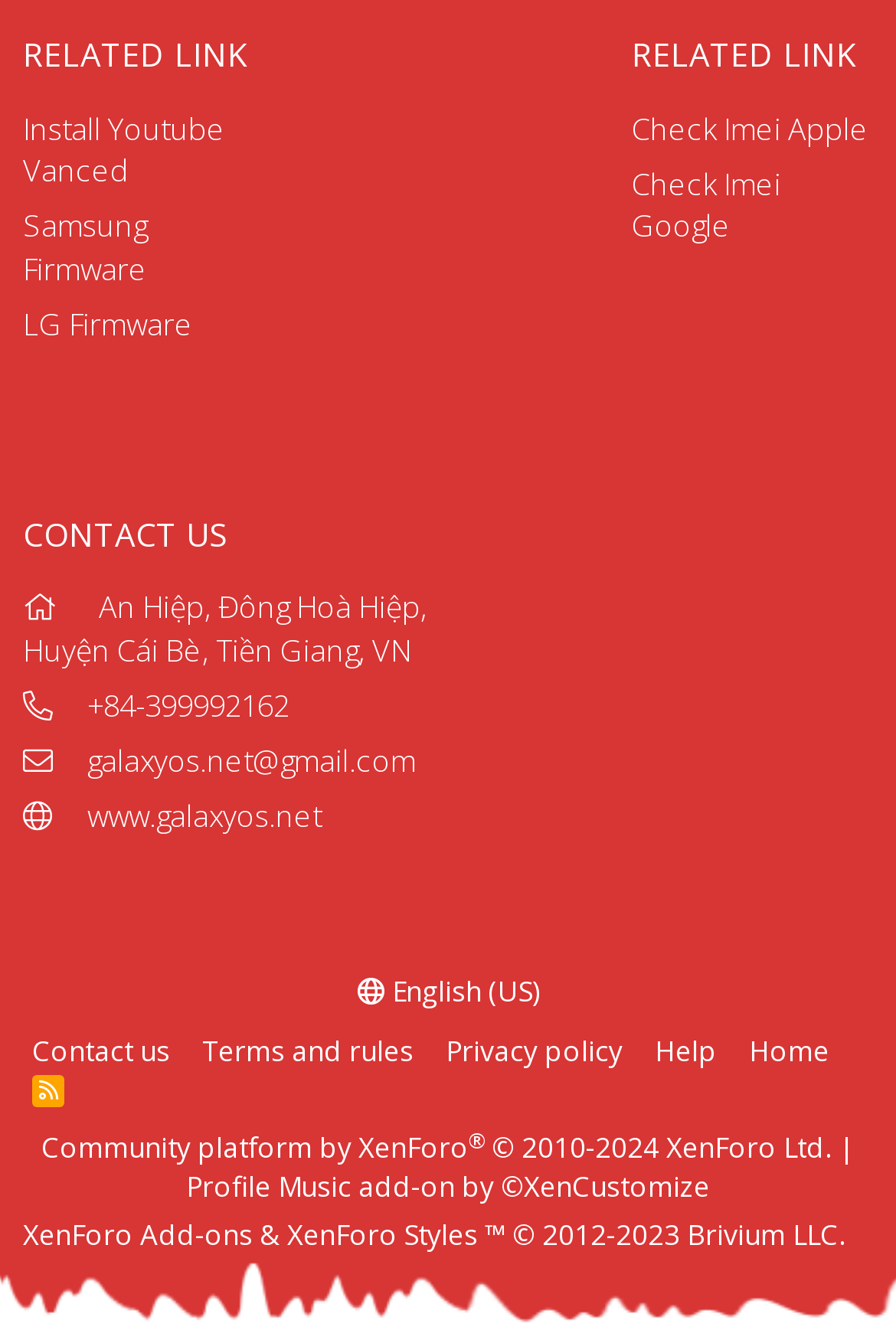Provide the bounding box coordinates of the HTML element described by the text: "Profile Music add-on by ©XenCustomize".

[0.208, 0.878, 0.792, 0.907]